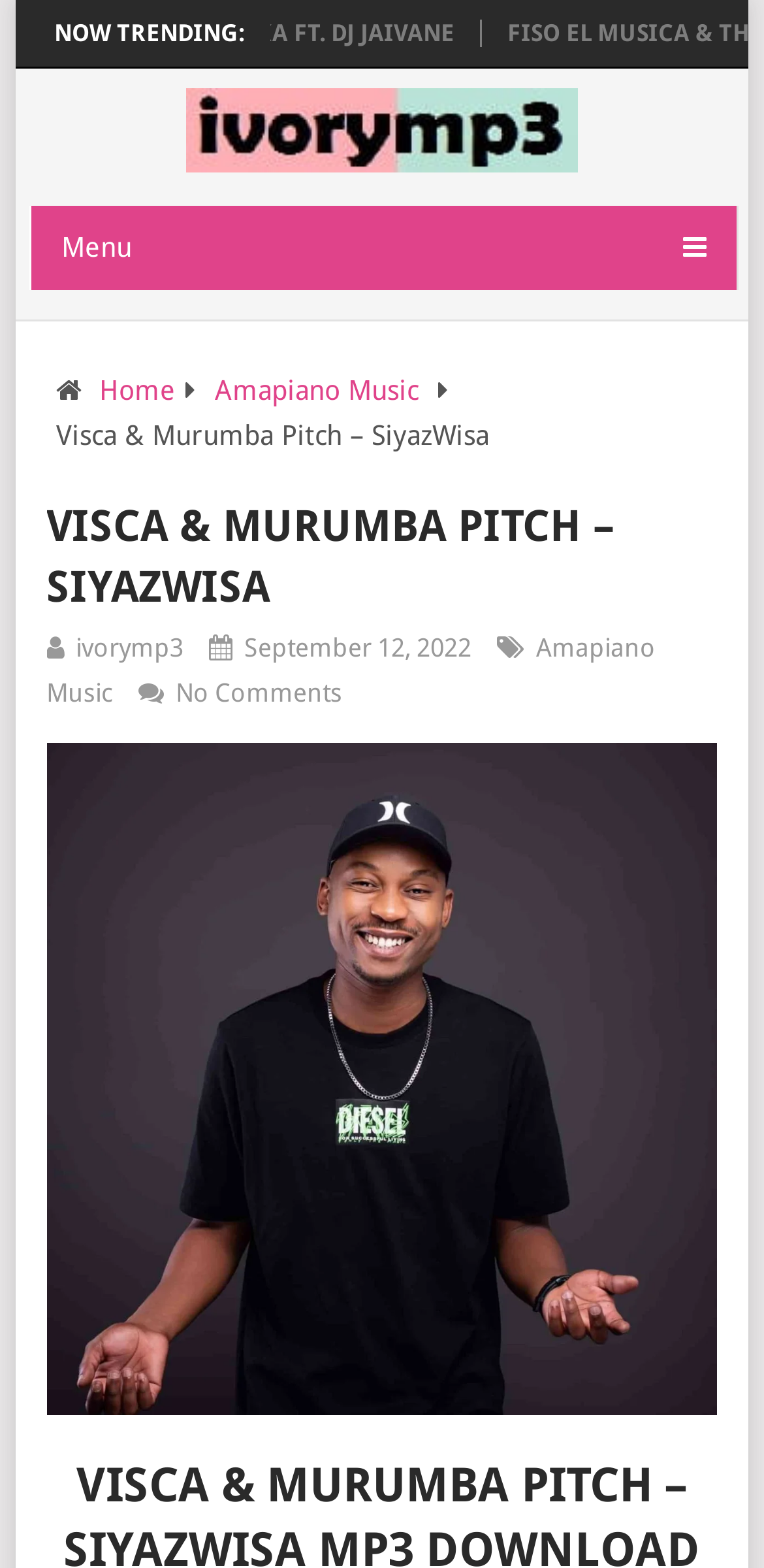Please provide a detailed answer to the question below by examining the image:
What is the name of the song?

The name of the song can be found in the header section of the webpage, where it is written as 'VISCA & MURUMBA PITCH – SIYAZWISA'.